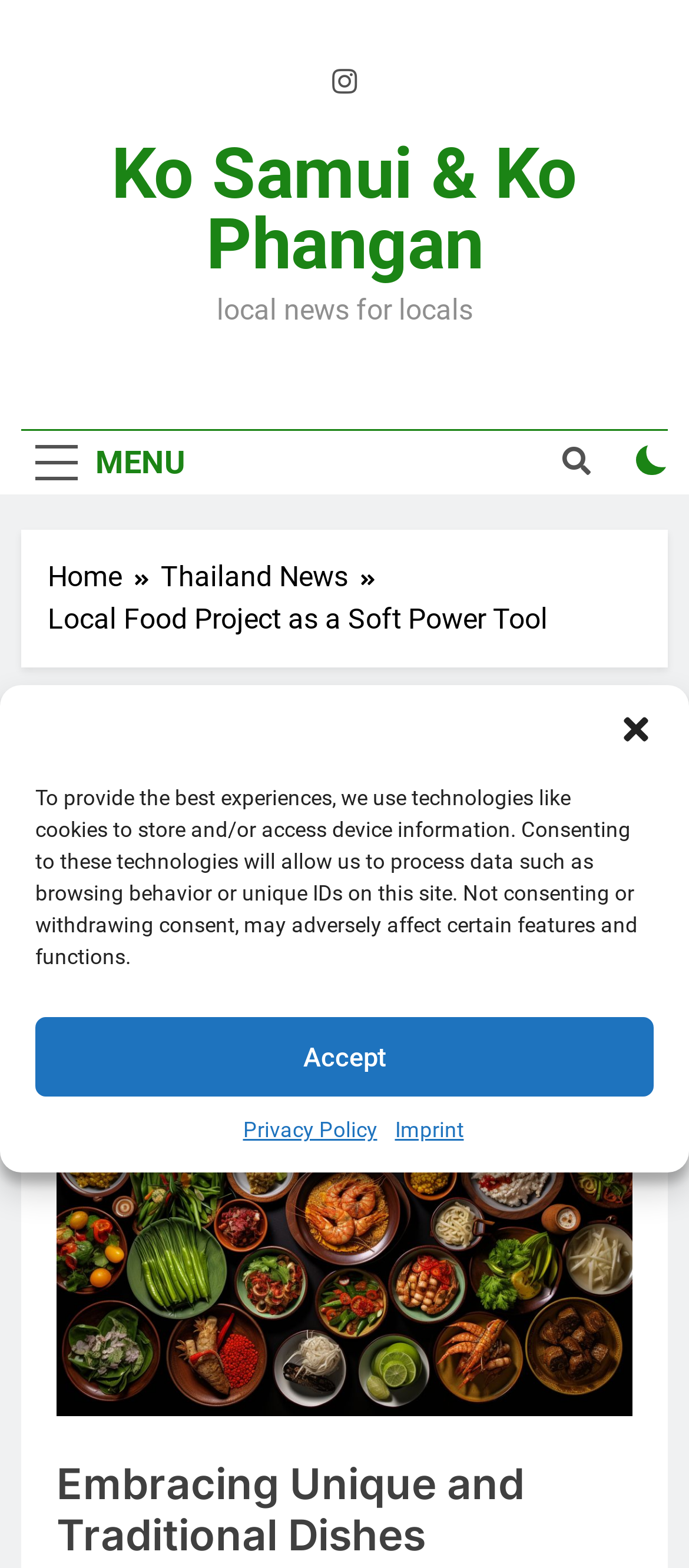What is the focus of the local food project?
Answer the question in a detailed and comprehensive manner.

I found the answer by looking at the subheading of the article, which is 'Embracing Unique and Traditional Dishes'. This indicates that the focus of the local food project is on unique and traditional dishes.